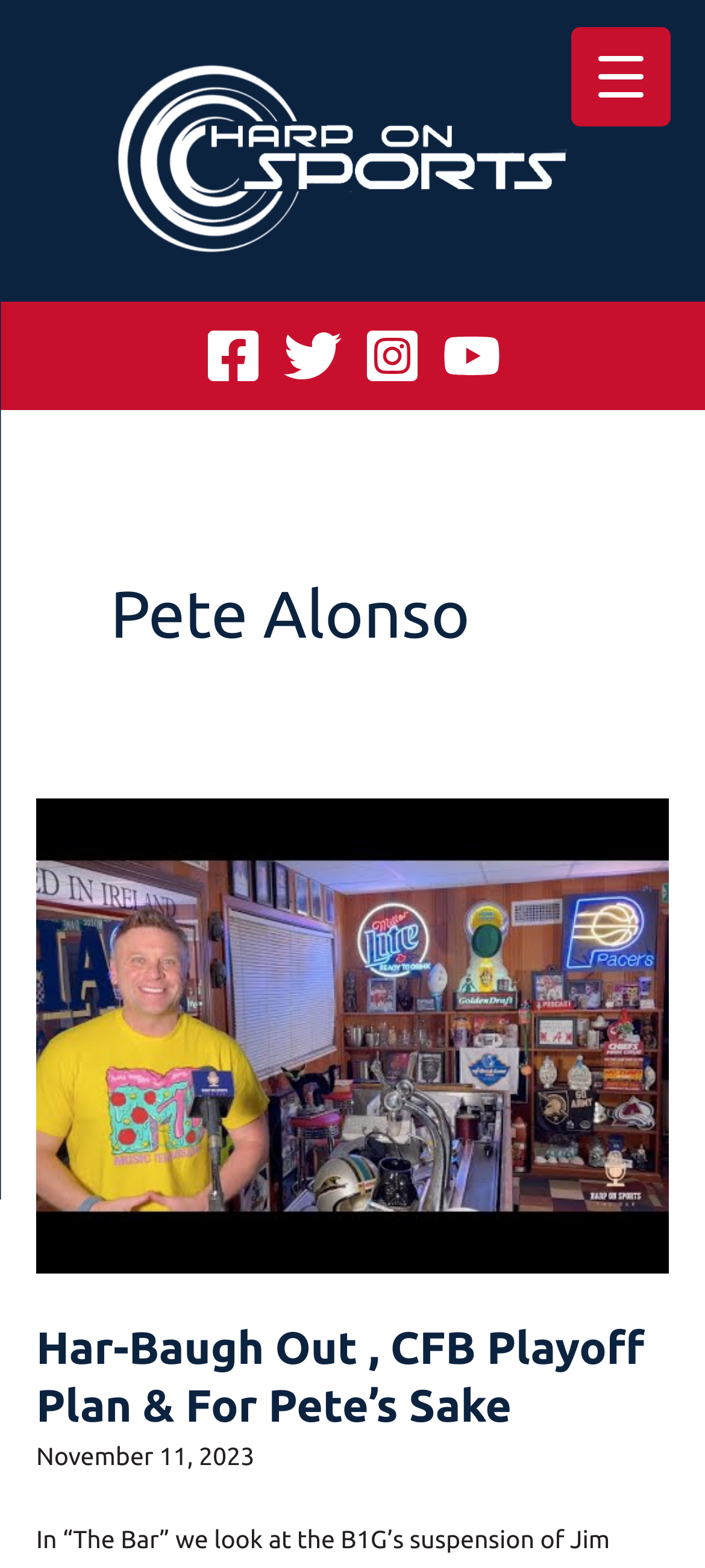Predict the bounding box of the UI element based on the description: "parent_node: Home aria-label="Menu Trigger"". The coordinates should be four float numbers between 0 and 1, formatted as [left, top, right, bottom].

[0.809, 0.017, 0.95, 0.081]